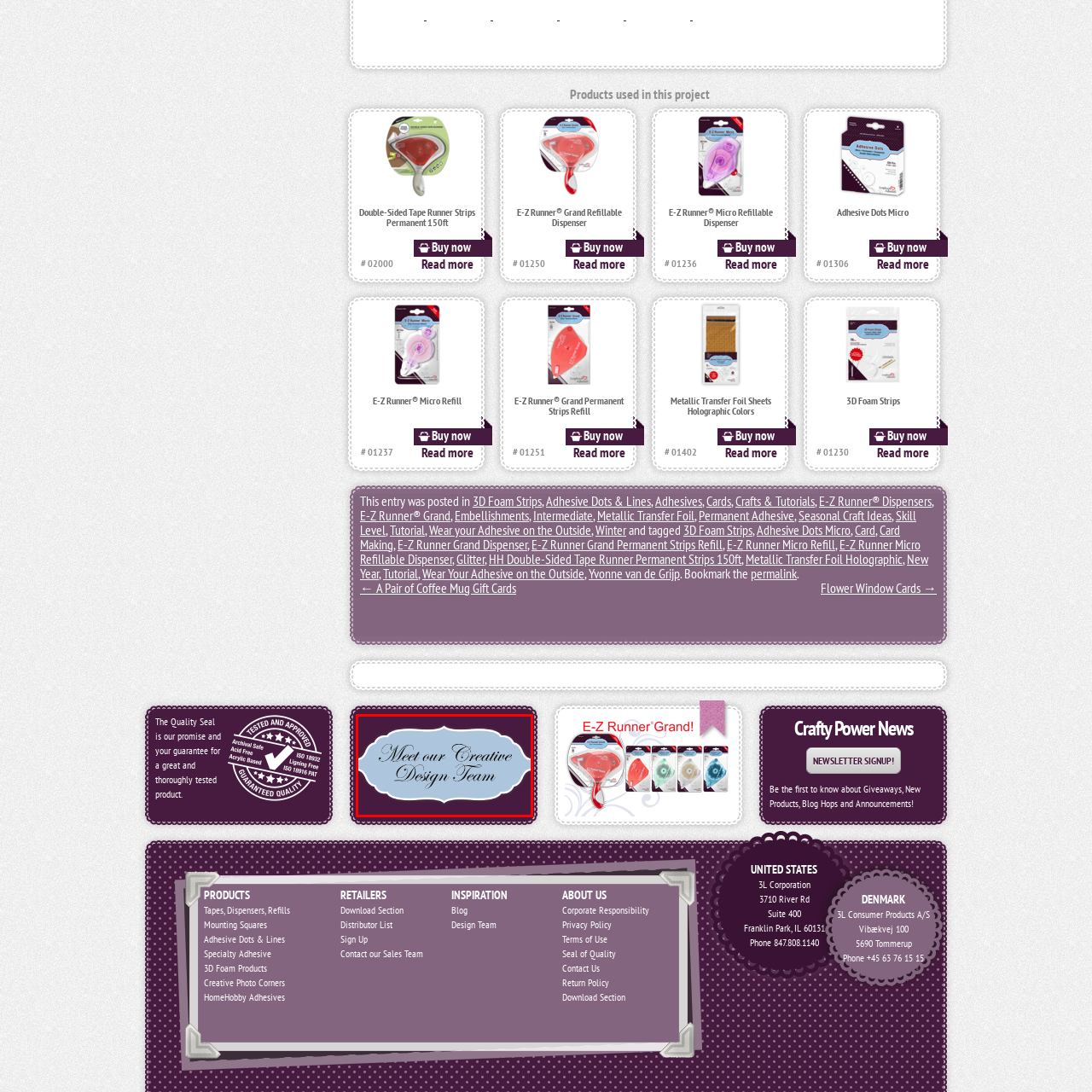What is the purpose of the message?
Review the image inside the red bounding box and give a detailed answer.

The caption suggests that the message is intended to invite viewers to learn more about the creative design team, which implies that the purpose is to highlight their contributions and encourage engagement with their work.